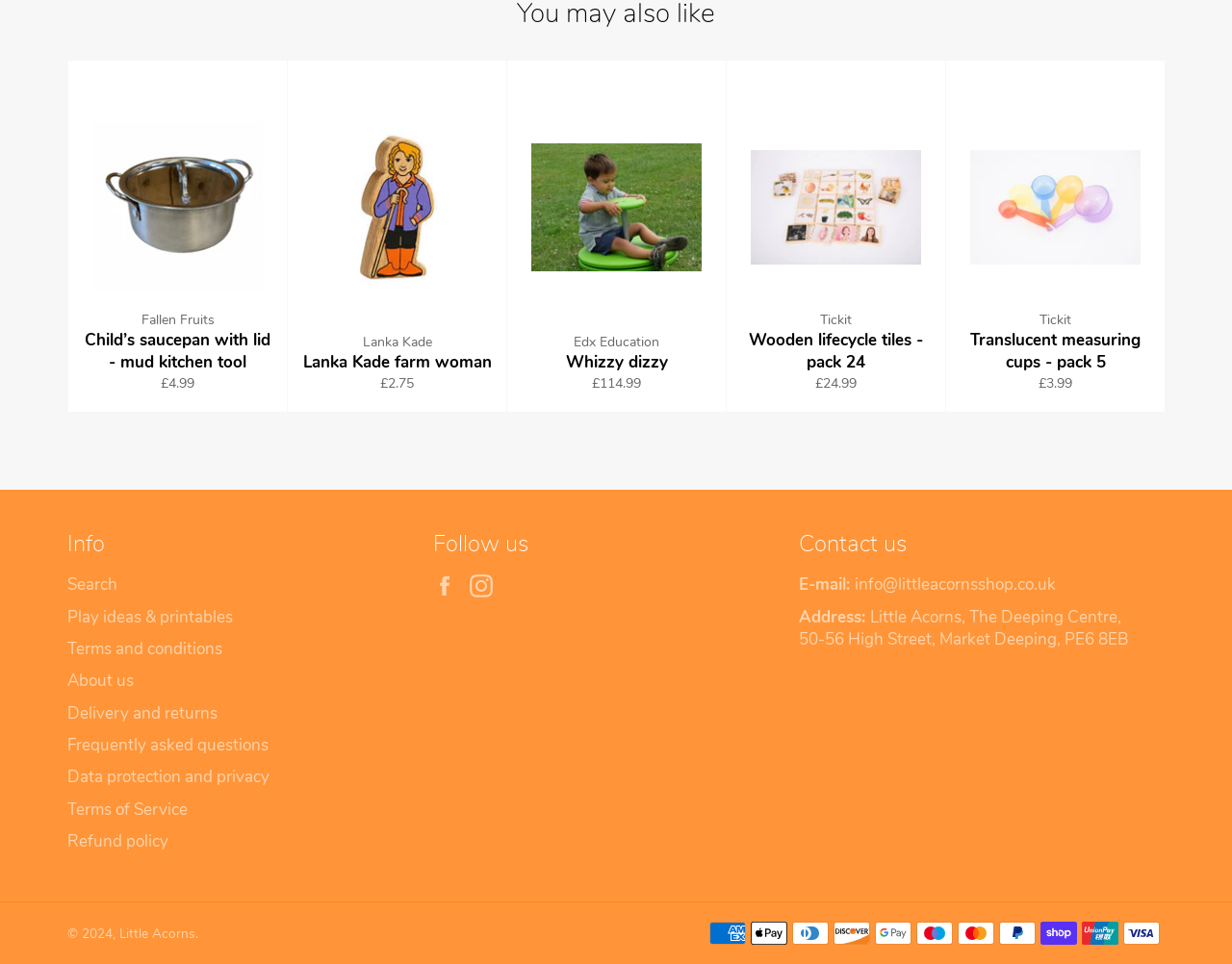What is the price of the Child’s saucepan with lid?
Please provide an in-depth and detailed response to the question.

I found the price of the Child’s saucepan with lid by looking at the link element with the text 'Child’s saucepan with lid - mud kitchen tool Fallen Fruits Child’s saucepan with lid - mud kitchen tool Regular price £4.99'.